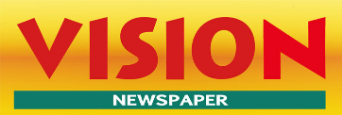What is the primary focus of the publication?
Please use the visual content to give a single word or phrase answer.

Caribbean culture and community